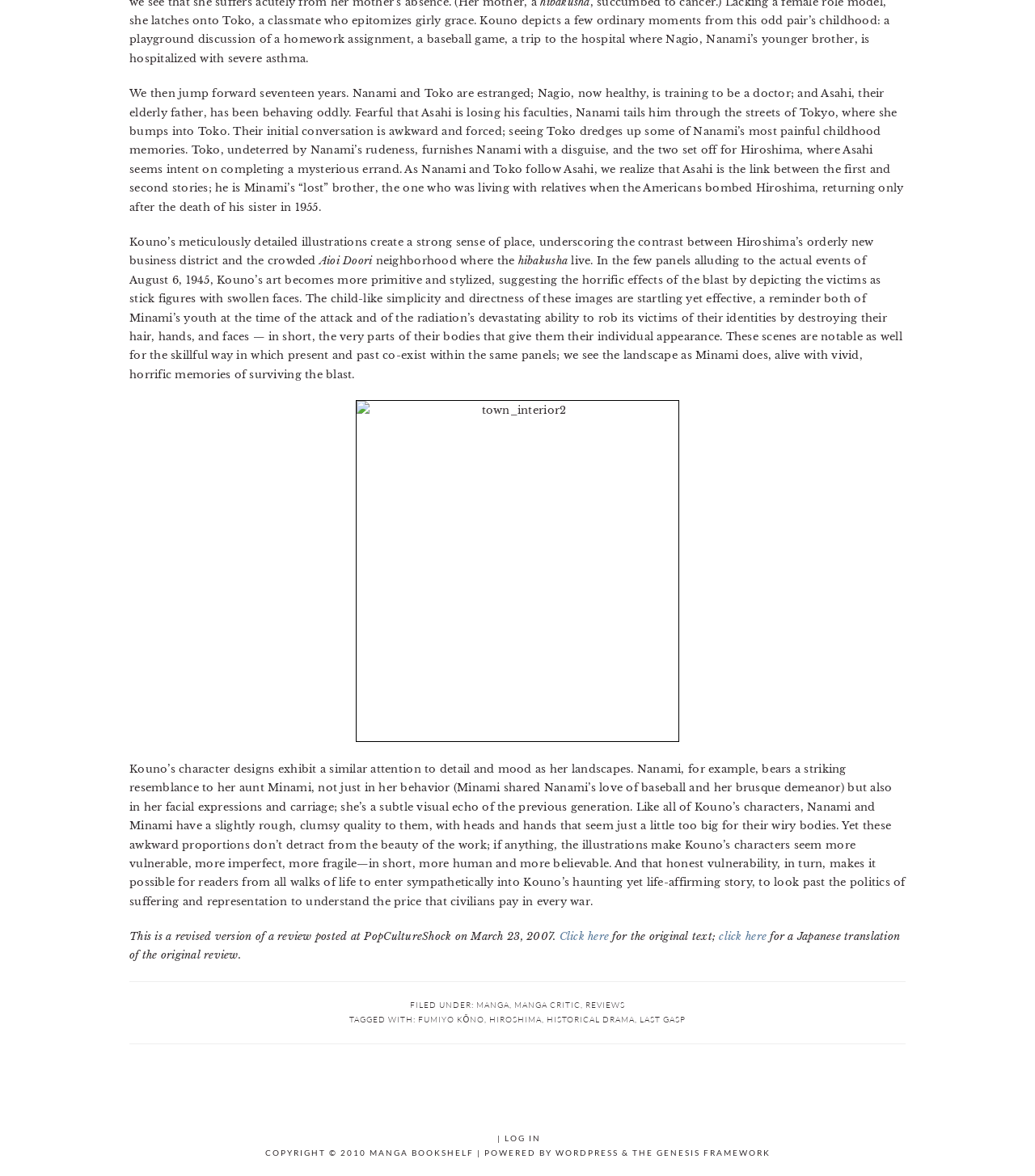Identify the bounding box coordinates of the area you need to click to perform the following instruction: "Click the link to view manga reviews".

[0.46, 0.85, 0.492, 0.859]